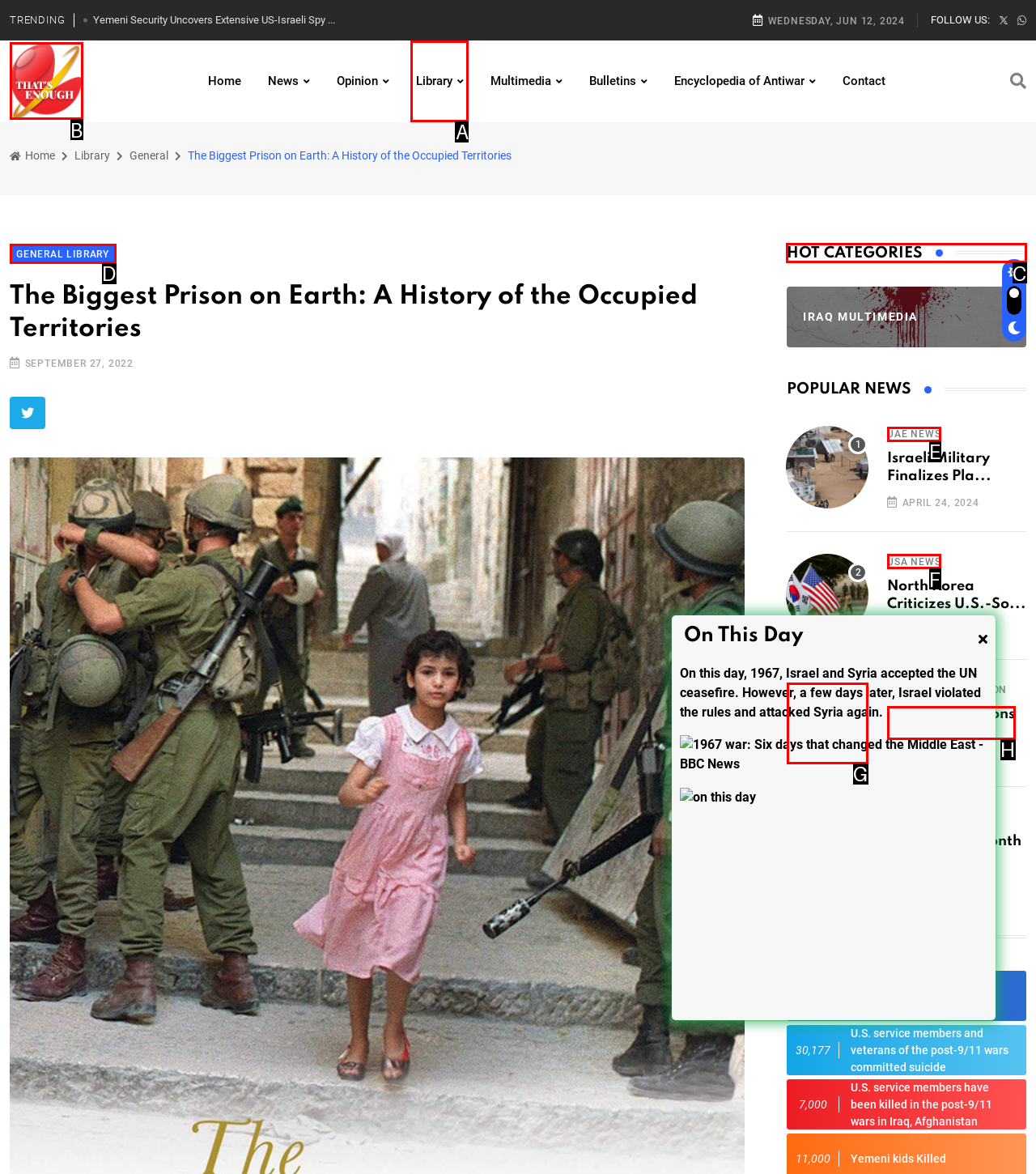Select the letter of the UI element you need to click to complete this task: Browse the 'HOT CATEGORIES' section.

C